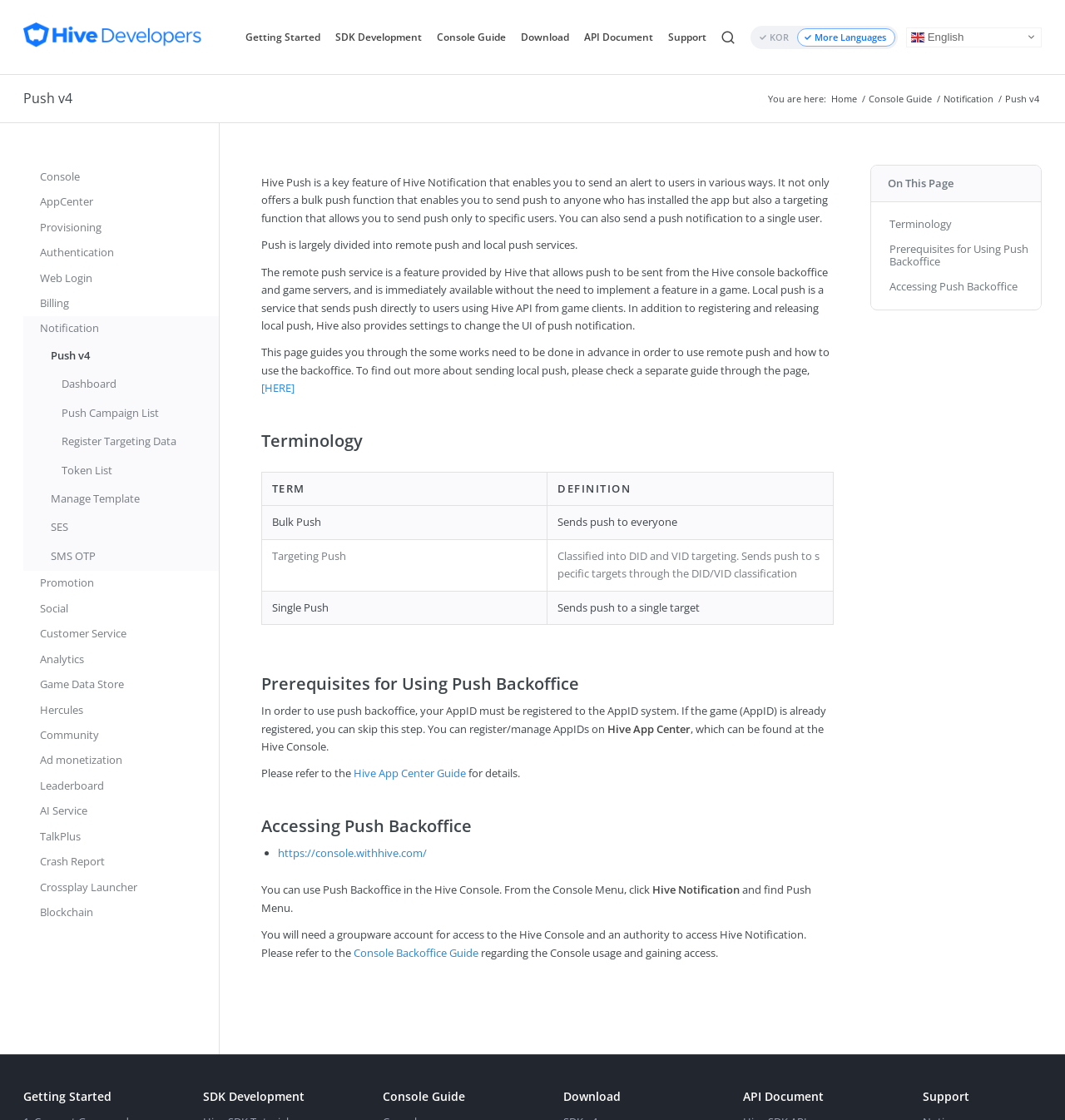How can you register or manage AppIDs?
Answer the question using a single word or phrase, according to the image.

On Hive App Center